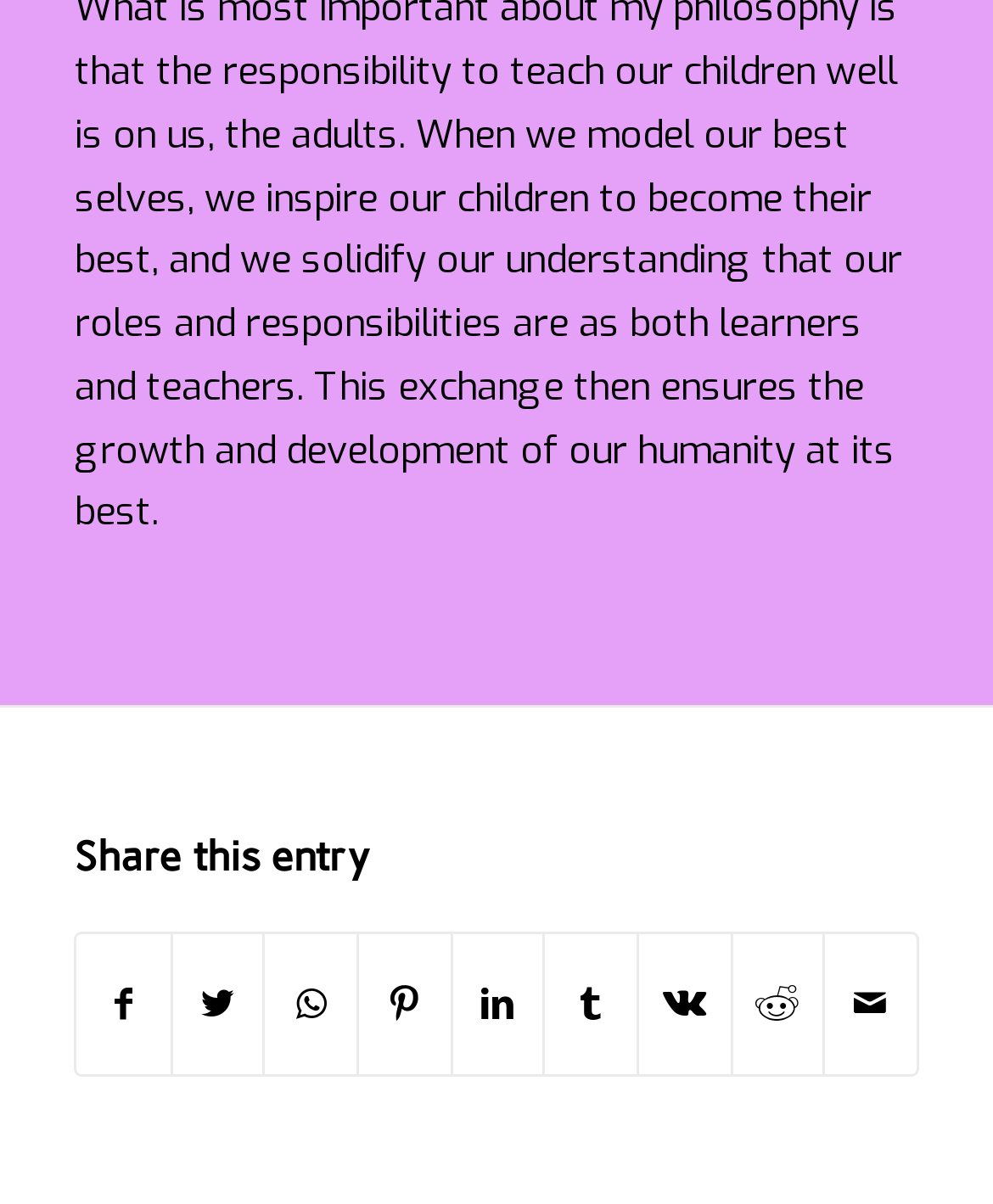Answer with a single word or phrase: 
What social media platforms can you share this entry on?

Facebook, Twitter, etc.